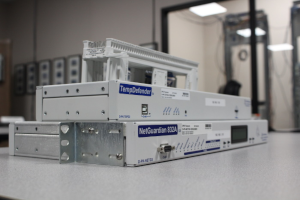What is the surface on which the devices are placed?
Please provide a single word or phrase based on the screenshot.

Clean, flat surface